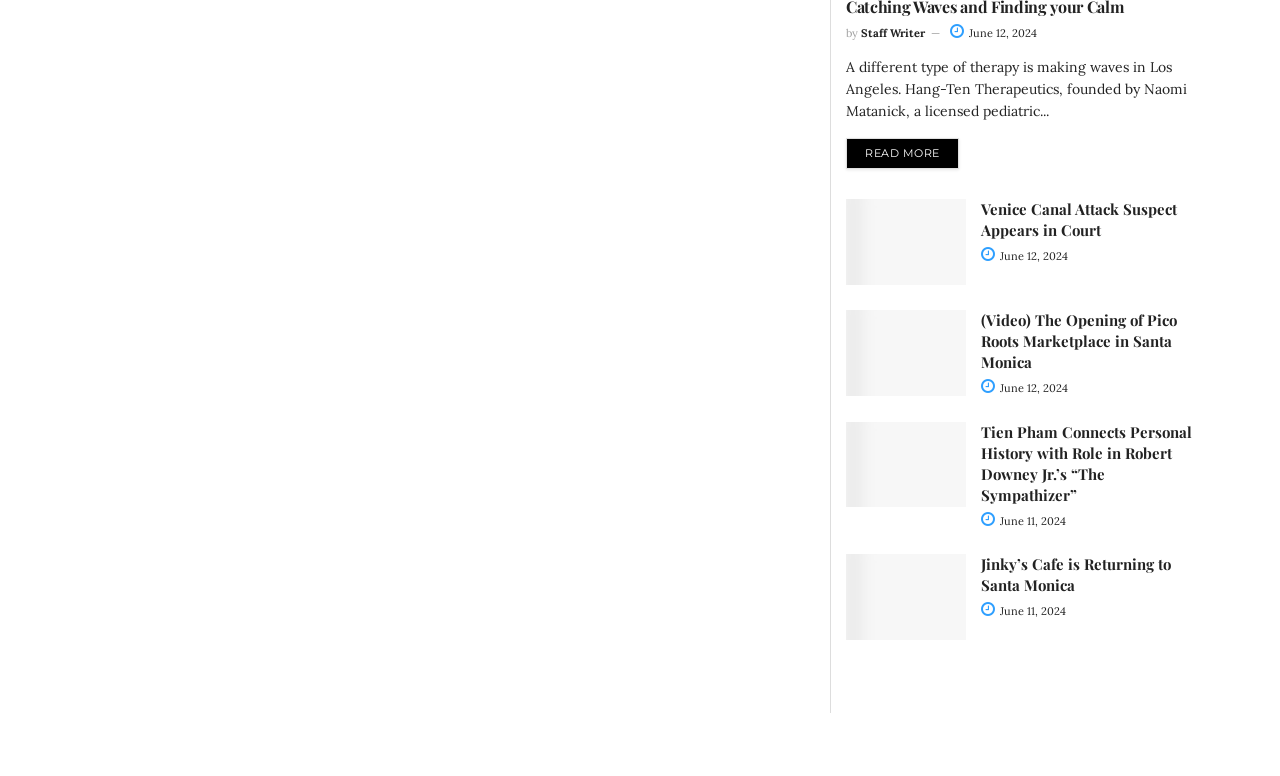Please identify the bounding box coordinates of the region to click in order to complete the given instruction: "Watch the video of Pico Roots Marketplace opening". The coordinates should be four float numbers between 0 and 1, i.e., [left, top, right, bottom].

[0.661, 0.4, 0.755, 0.51]